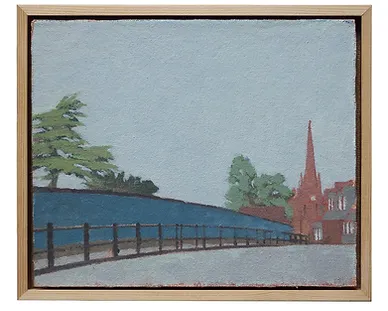What is the material of the frame surrounding the painting? Based on the image, give a response in one word or a short phrase.

Wooden